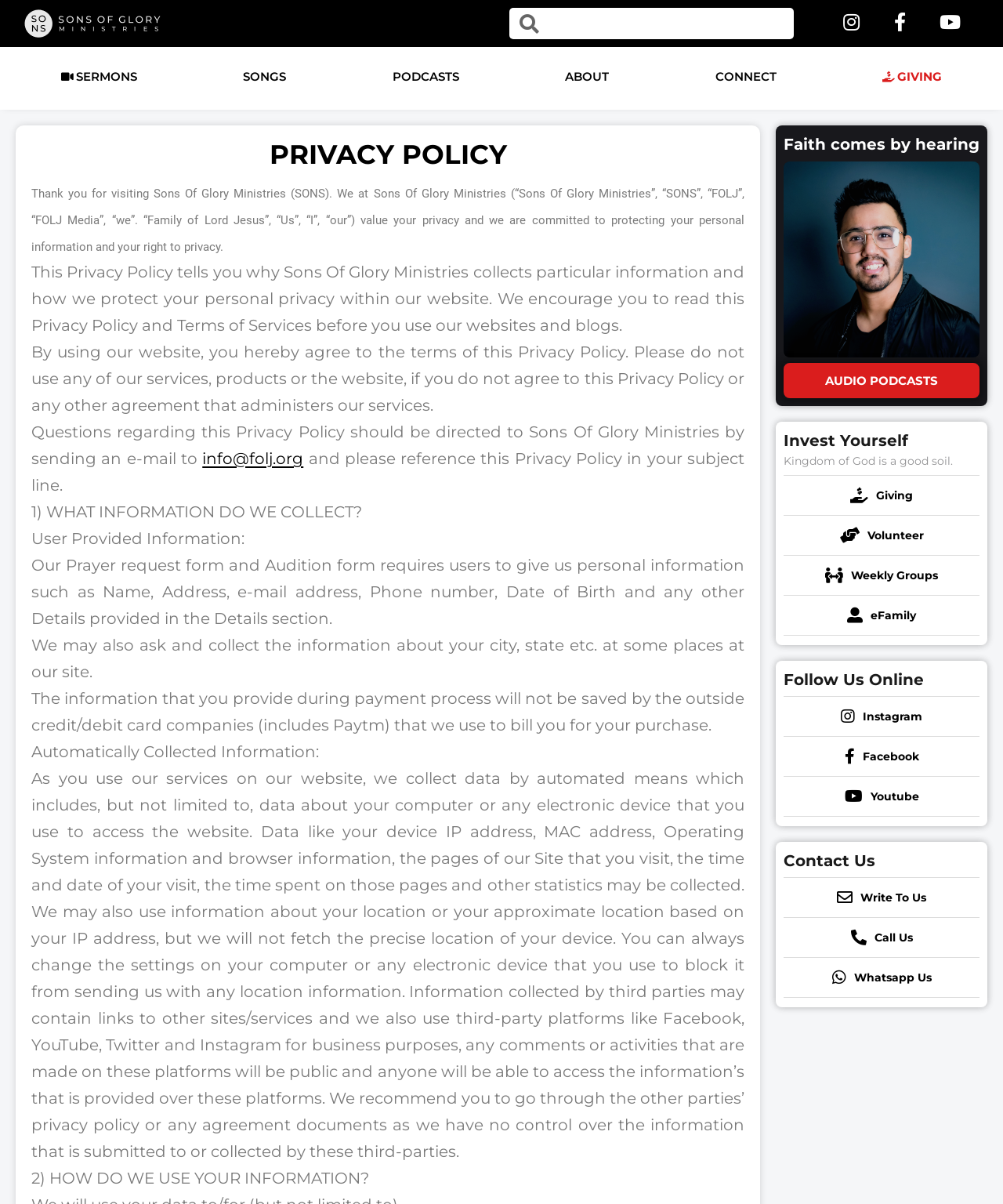Provide the bounding box coordinates of the HTML element this sentence describes: "Write To Us". The bounding box coordinates consist of four float numbers between 0 and 1, i.e., [left, top, right, bottom].

[0.781, 0.731, 0.977, 0.76]